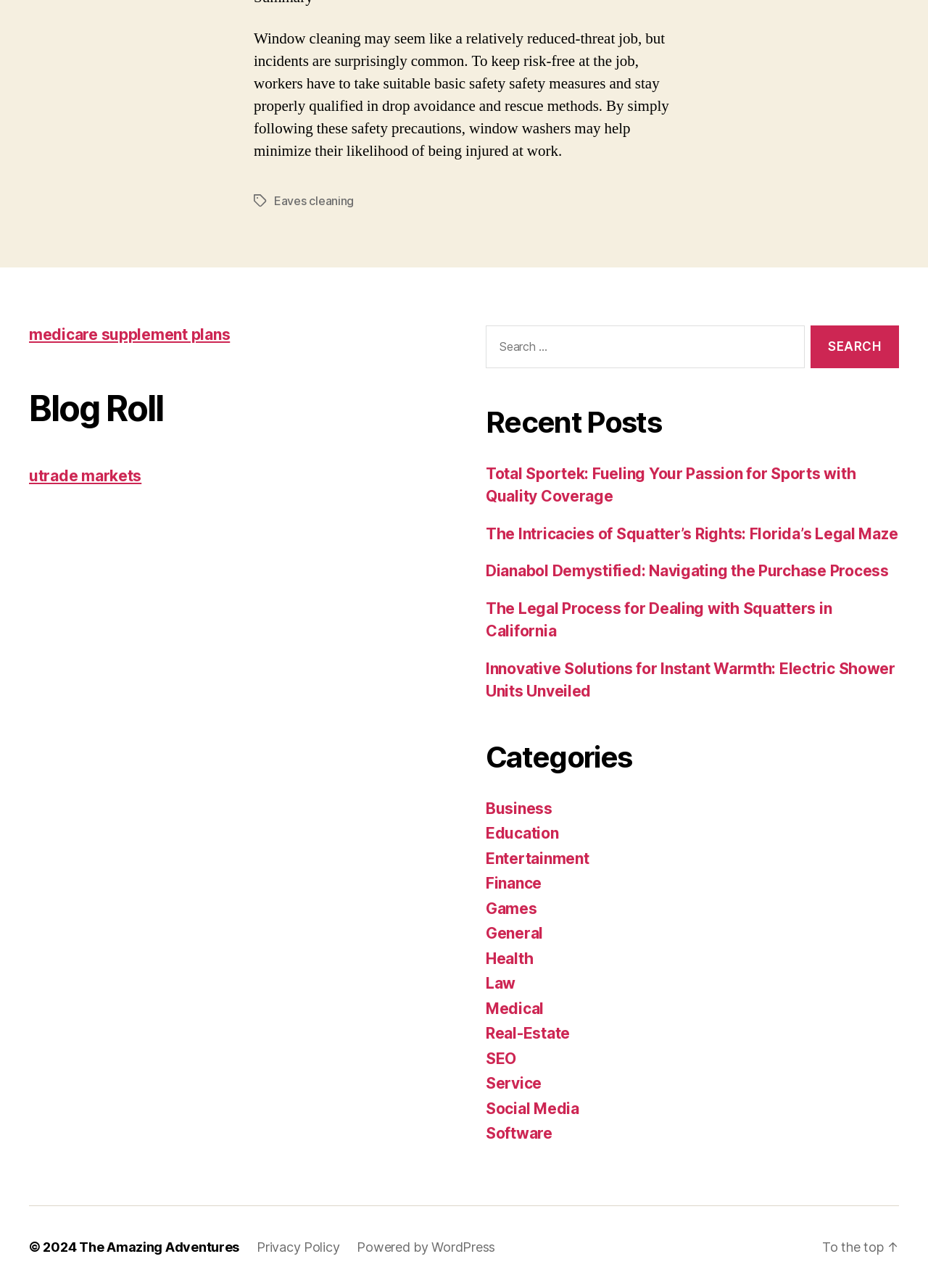Find the bounding box coordinates of the clickable element required to execute the following instruction: "Visit the Medicare supplement plans page". Provide the coordinates as four float numbers between 0 and 1, i.e., [left, top, right, bottom].

[0.031, 0.253, 0.248, 0.267]